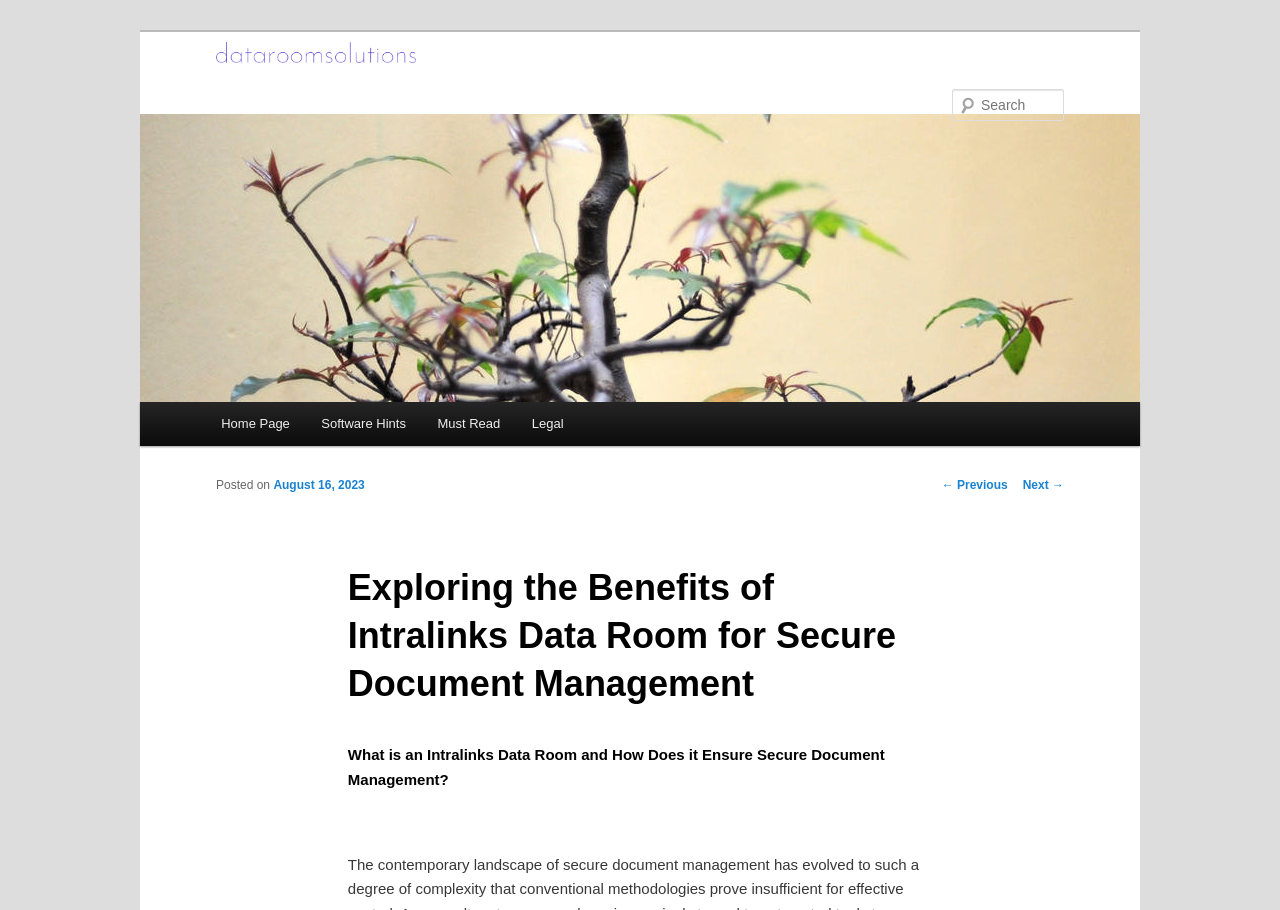Using the element description parent_node: Search name="s" placeholder="Search", predict the bounding box coordinates for the UI element. Provide the coordinates in (top-left x, top-left y, bottom-right x, bottom-right y) format with values ranging from 0 to 1.

[0.744, 0.098, 0.831, 0.133]